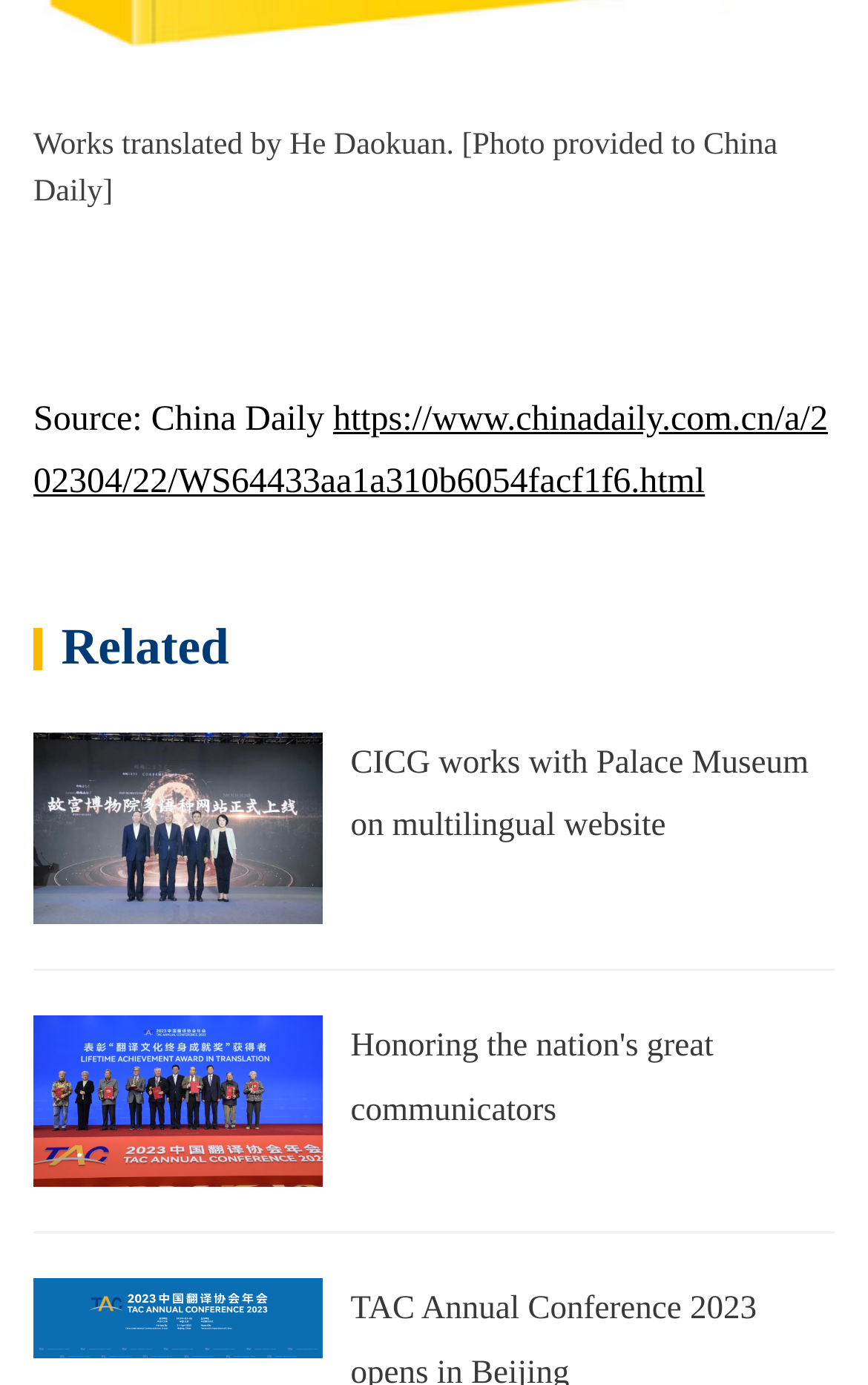Provide a short, one-word or phrase answer to the question below:
How many images are there in the webpage?

4